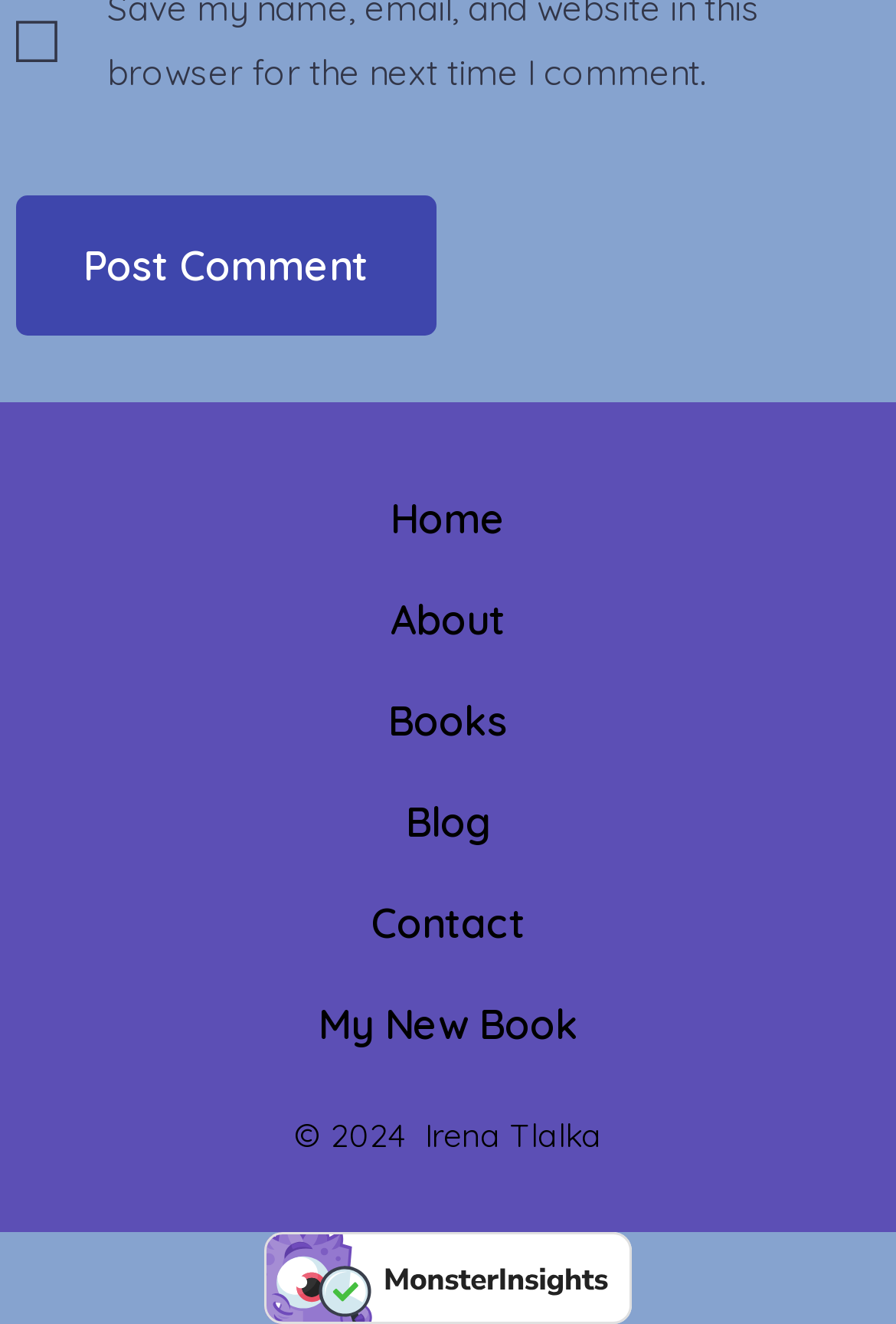Please locate the bounding box coordinates of the element that needs to be clicked to achieve the following instruction: "Go to the Home page". The coordinates should be four float numbers between 0 and 1, i.e., [left, top, right, bottom].

[0.0, 0.354, 1.0, 0.43]